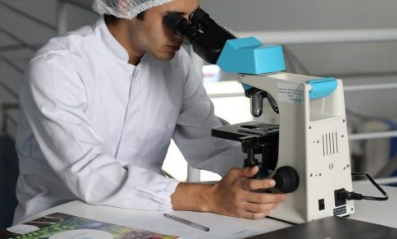Paint a vivid picture of the image with your description.

The image shows a researcher dressed in a white lab coat and hairnet, intently examining a sample through a microscope. The microscope, equipped with a turquoise top, is situated on a table cluttered with various papers, hinting at ongoing scientific research and analysis. This setting is indicative of a laboratory environment focused on the exploration of graphology, specifically referenced in a scientific context. The attentive posture of the researcher emphasizes the diligence and precision often required in scientific studies, such as the investigation of handwriting's link to behavioral or psychological traits. The scene evokes a sense of curiosity and commitment to uncovering valuable insights in the field of graphology.